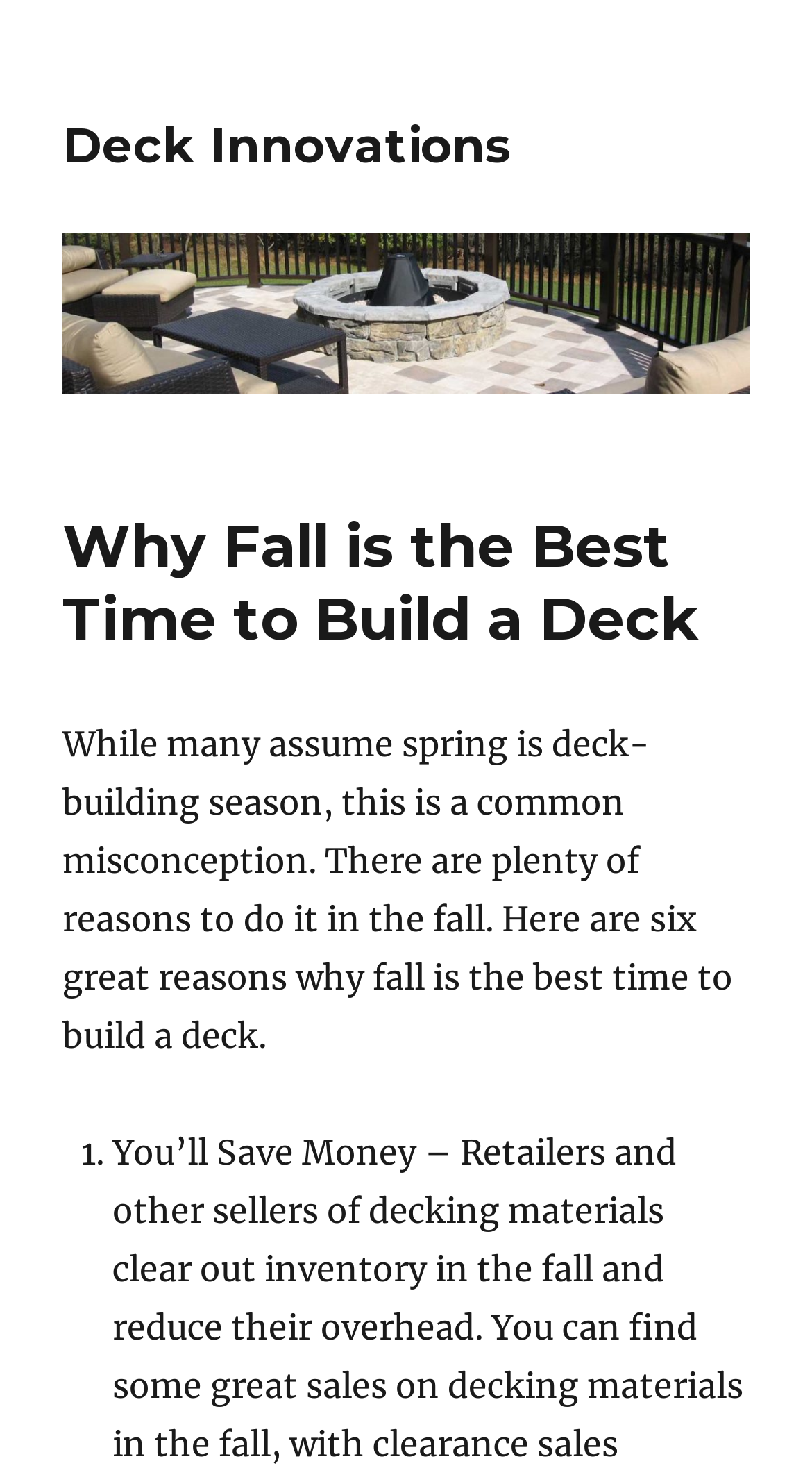Using the description: "Deck Innovations", determine the UI element's bounding box coordinates. Ensure the coordinates are in the format of four float numbers between 0 and 1, i.e., [left, top, right, bottom].

[0.077, 0.079, 0.631, 0.119]